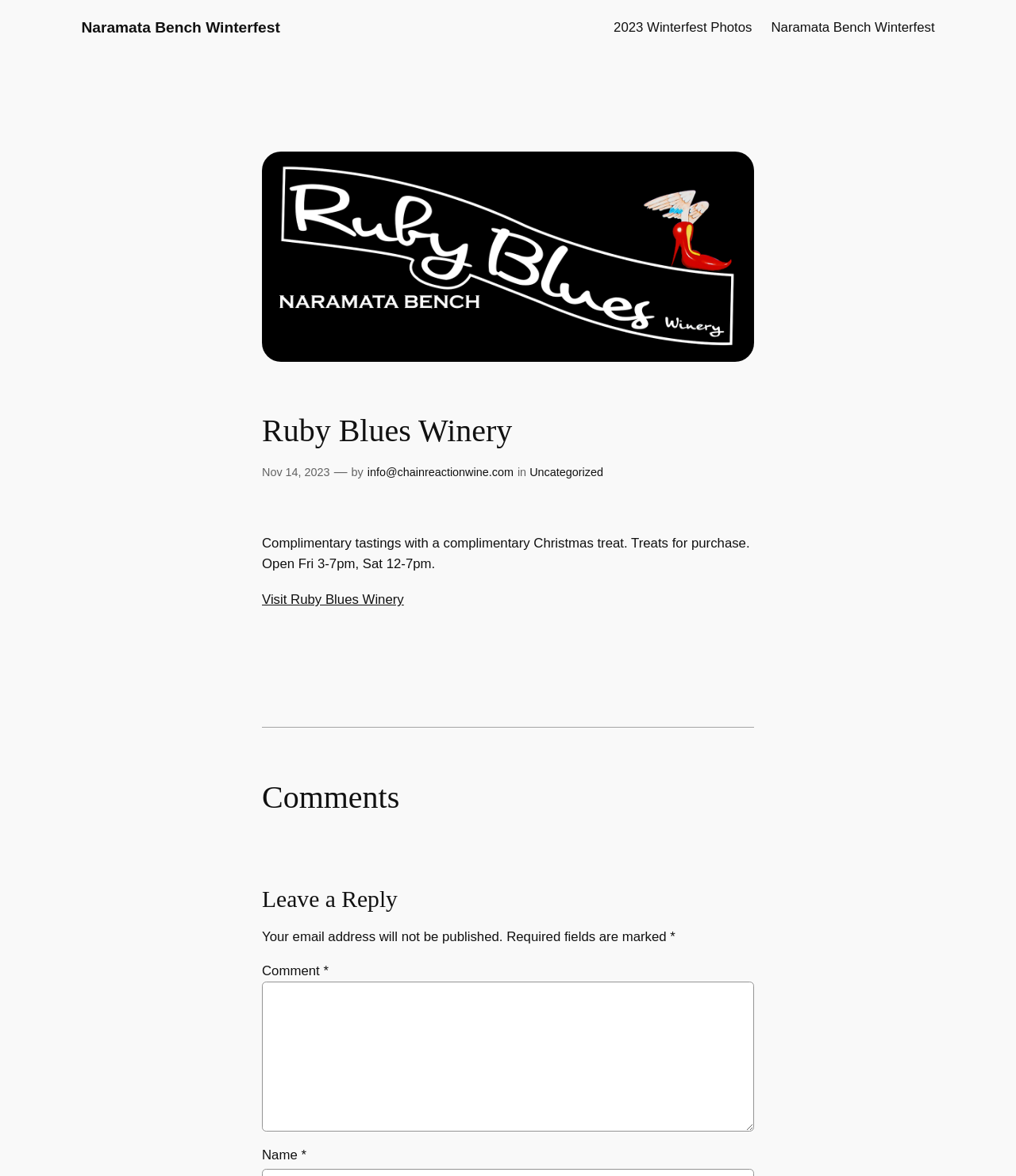Examine the screenshot and answer the question in as much detail as possible: What is the category of the article?

The category of the article can be found in the link element 'Uncategorized' with bounding box coordinates [0.521, 0.396, 0.594, 0.407].